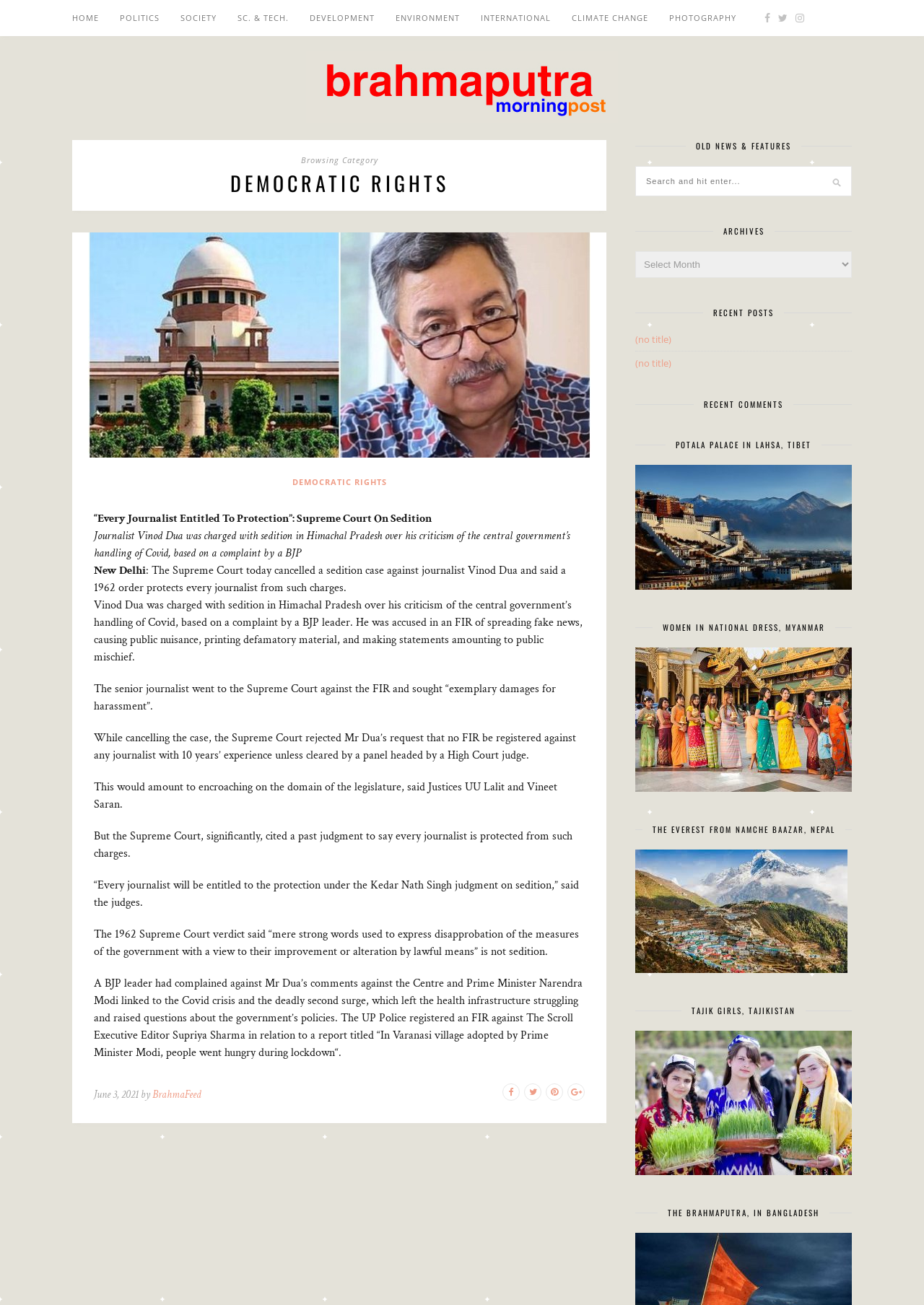Locate the bounding box coordinates of the element that should be clicked to fulfill the instruction: "Click on PHOTOGRAPHY".

[0.724, 0.0, 0.797, 0.028]